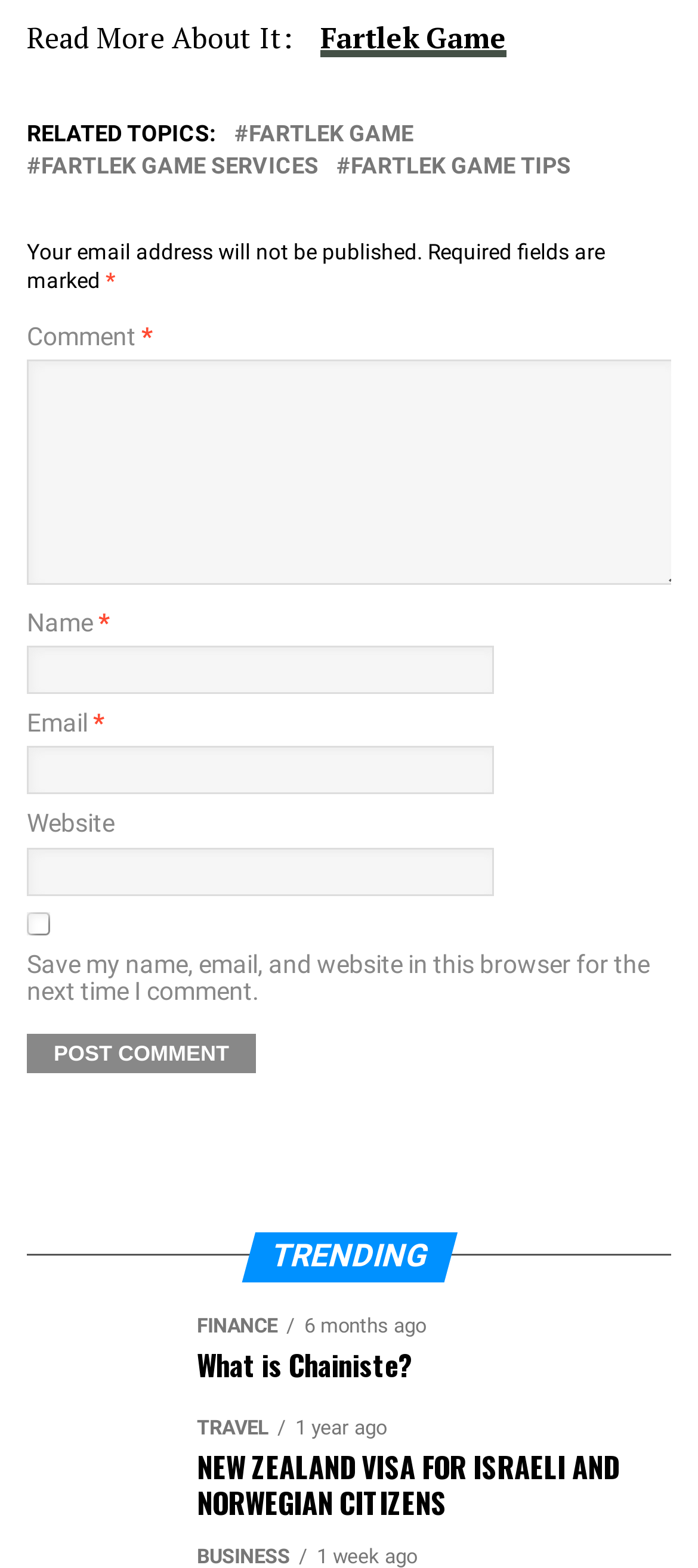Please provide the bounding box coordinates for the UI element as described: "Fartlek Game". The coordinates must be four floats between 0 and 1, represented as [left, top, right, bottom].

[0.356, 0.078, 0.592, 0.093]